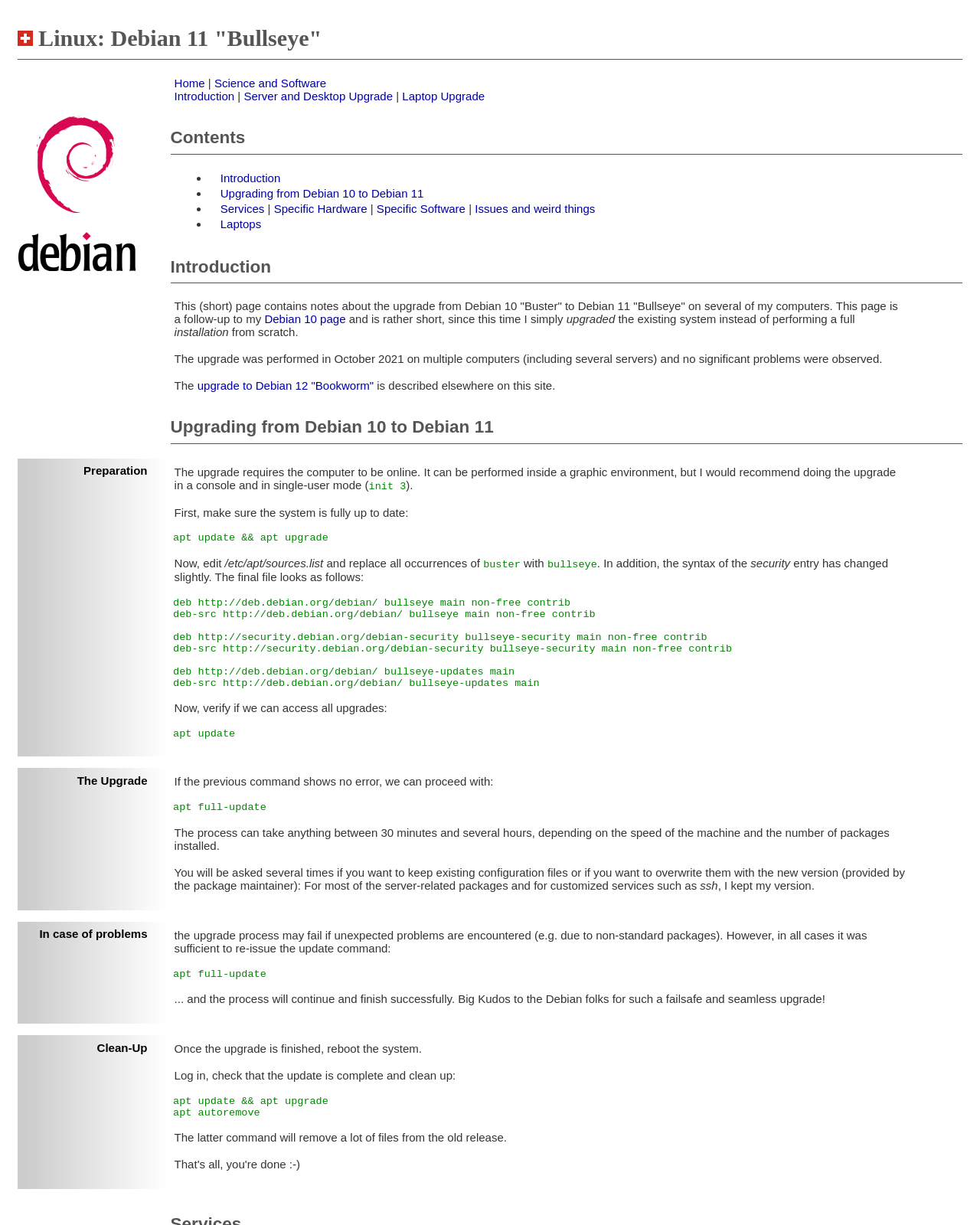How long does the upgrade process take?
Based on the visual content, answer with a single word or a brief phrase.

30 minutes to several hours